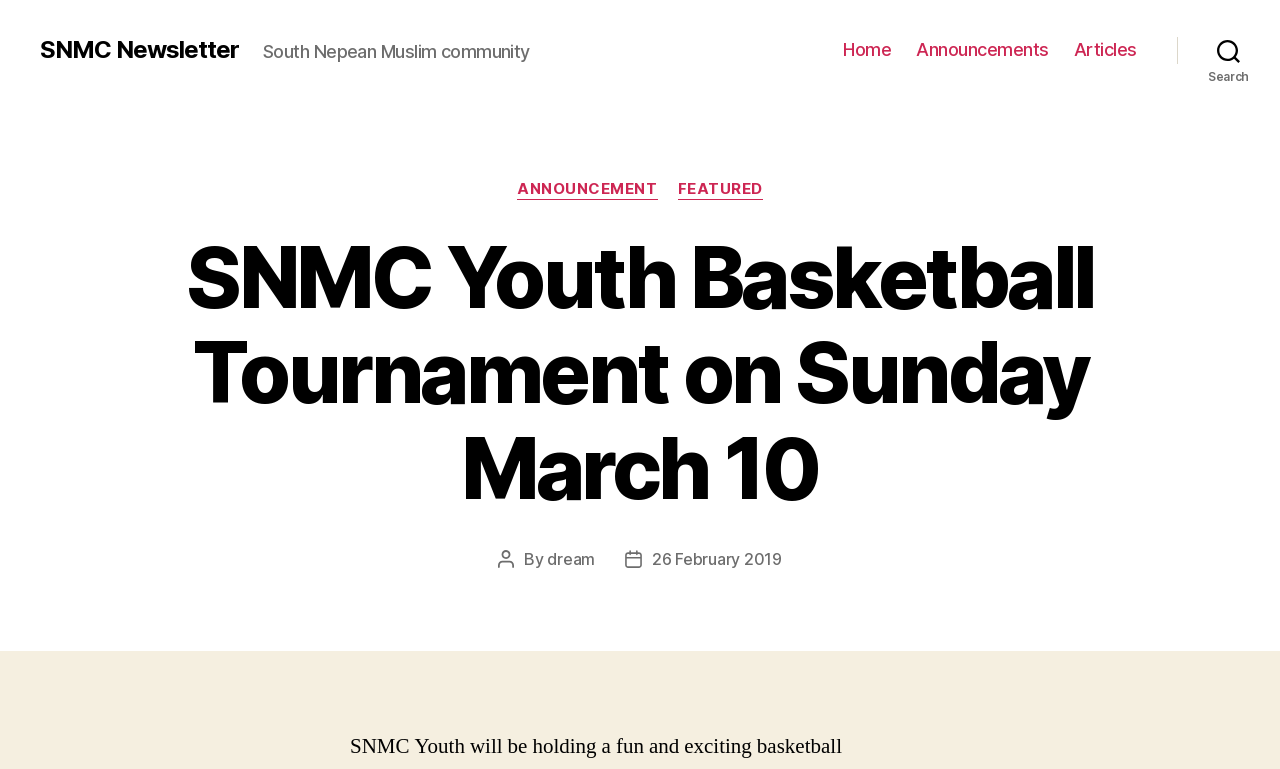Please determine the bounding box coordinates of the element to click on in order to accomplish the following task: "go to home page". Ensure the coordinates are four float numbers ranging from 0 to 1, i.e., [left, top, right, bottom].

[0.659, 0.051, 0.696, 0.079]